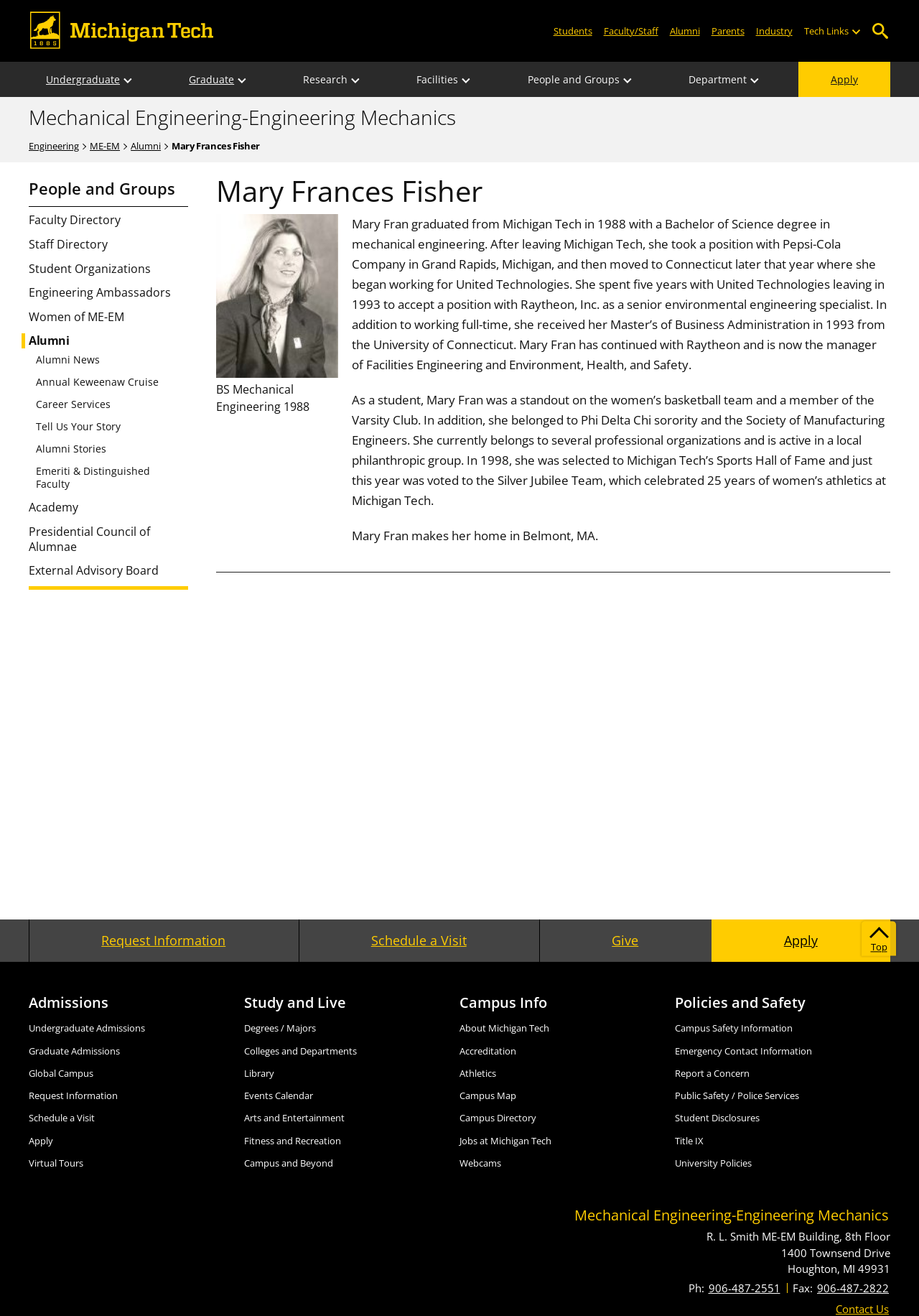Extract the bounding box coordinates for the UI element described as: "parent_node: Tech Links aria-label="Open sub-menu"".

[0.923, 0.011, 0.939, 0.036]